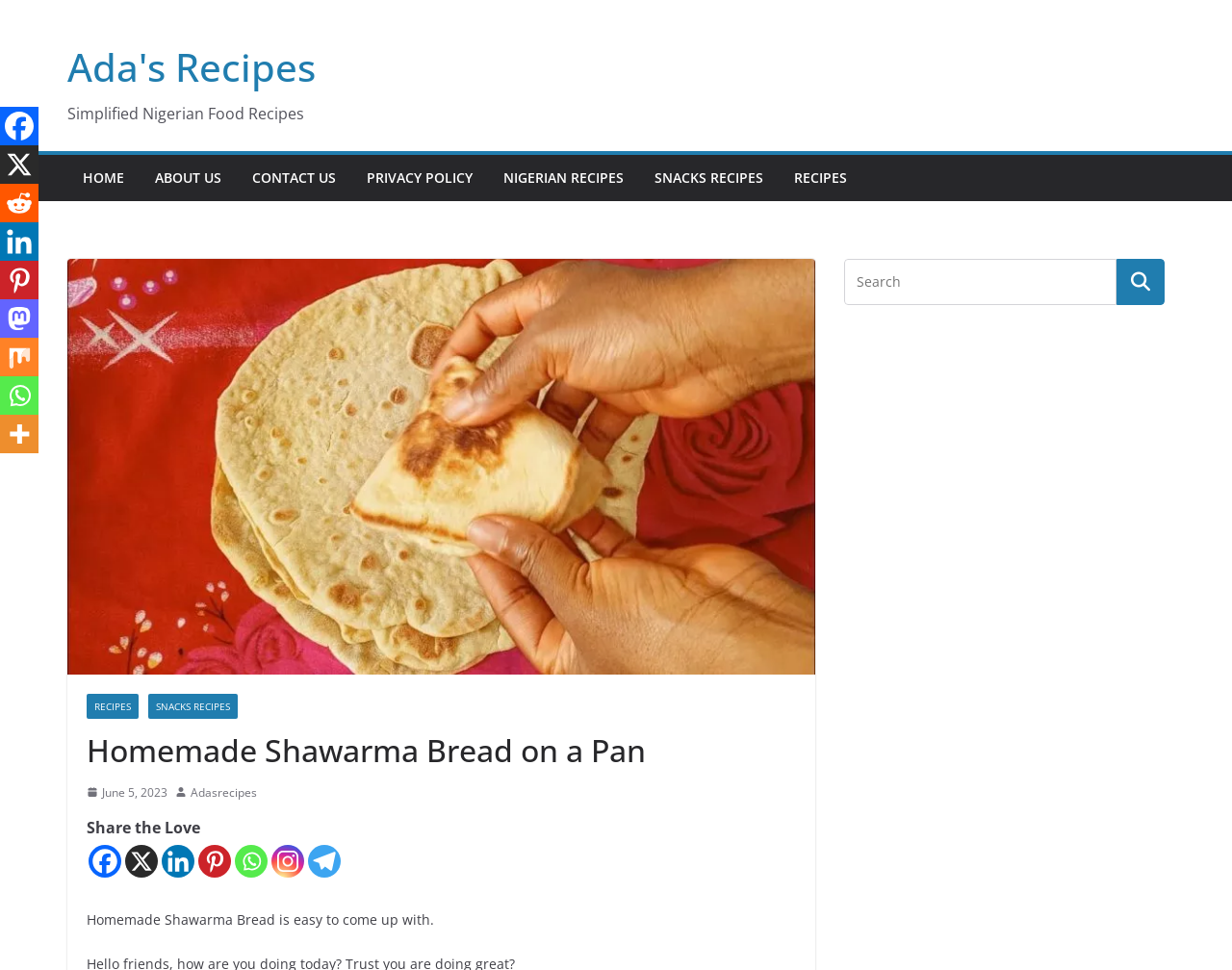What social media platforms can you share the recipe on?
From the image, respond using a single word or phrase.

Facebook, Linkedin, Pinterest, etc.